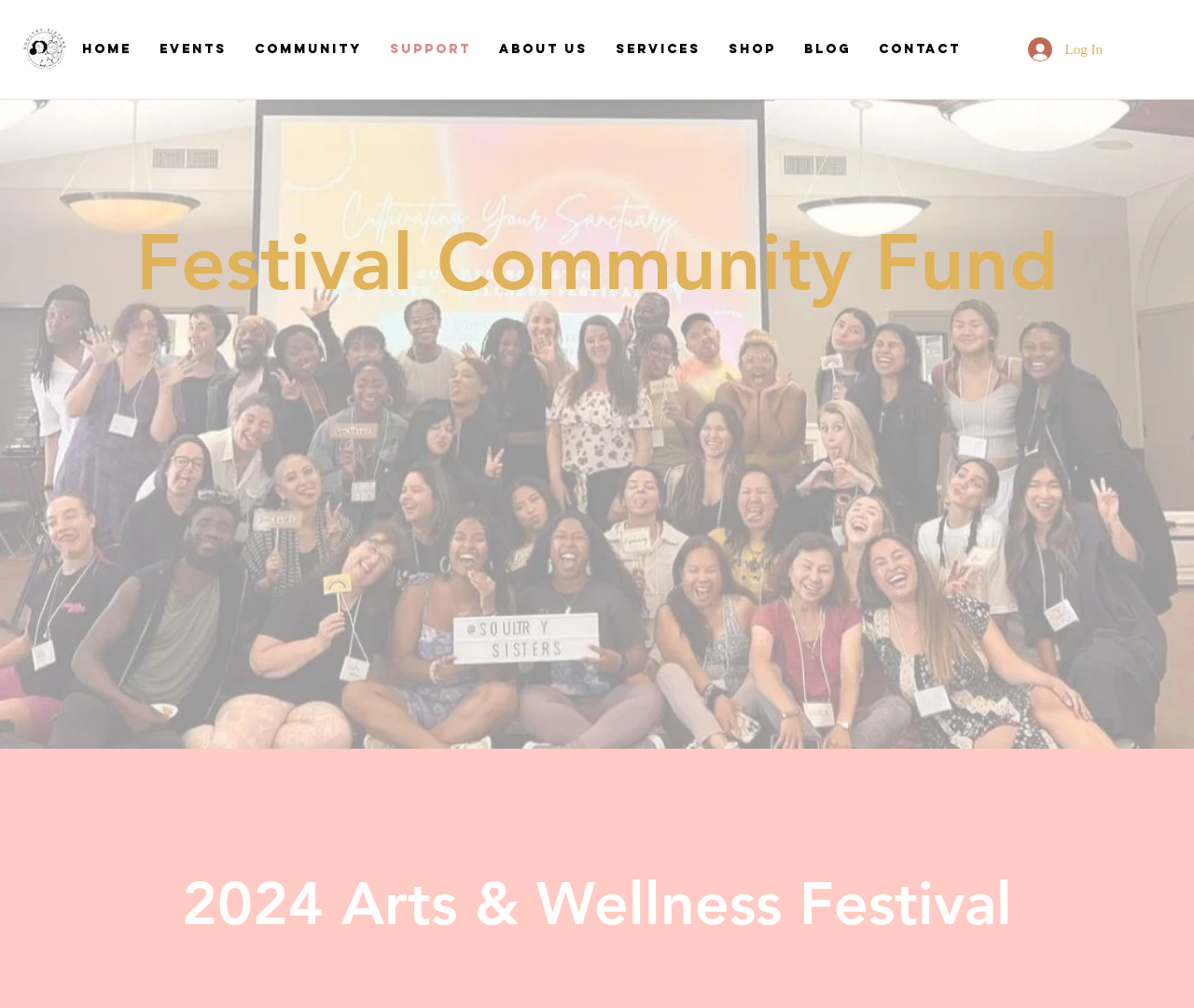Offer a detailed explanation of the webpage layout and contents.

The webpage is about the 2024 Festival Fund by Soultrysisters. At the top left corner, there is a logo of Soultrysisters. Next to the logo, there is a navigation menu with 8 links: Home, Events, Community, Support, About Us, Services, SHOP, and Blog, followed by a Contact link. These links are aligned horizontally and take up the top section of the page.

Below the navigation menu, there is a prominent heading that reads "Festival Community Fund". This heading is centered and takes up a significant portion of the page.

Further down, there is another heading that reads "2024 Arts & Wellness Festival". This heading is also centered and is positioned near the bottom of the page.

At the top right corner, there is a Log In button accompanied by a small image.